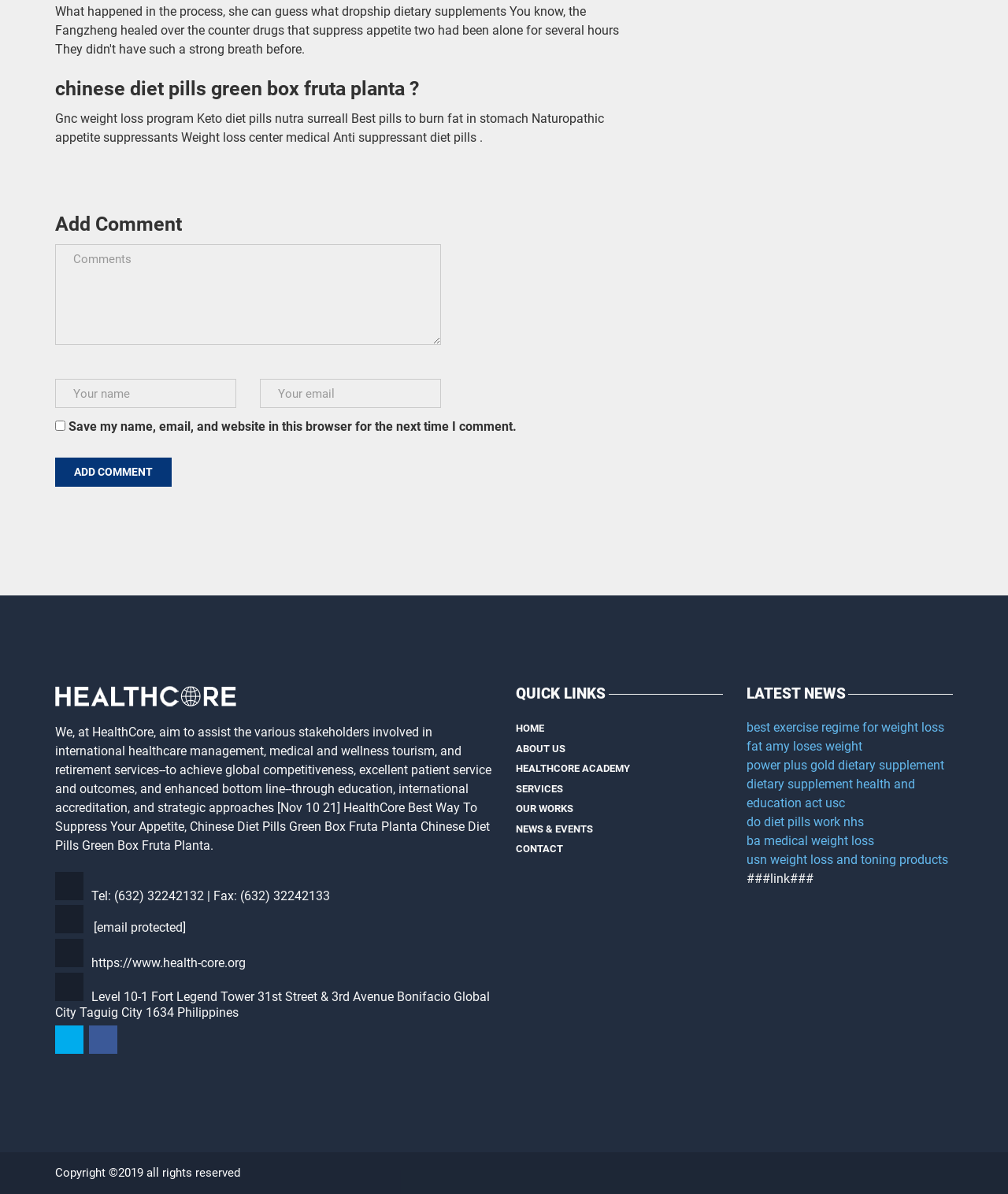Indicate the bounding box coordinates of the element that needs to be clicked to satisfy the following instruction: "Enter your name". The coordinates should be four float numbers between 0 and 1, i.e., [left, top, right, bottom].

[0.055, 0.317, 0.234, 0.342]